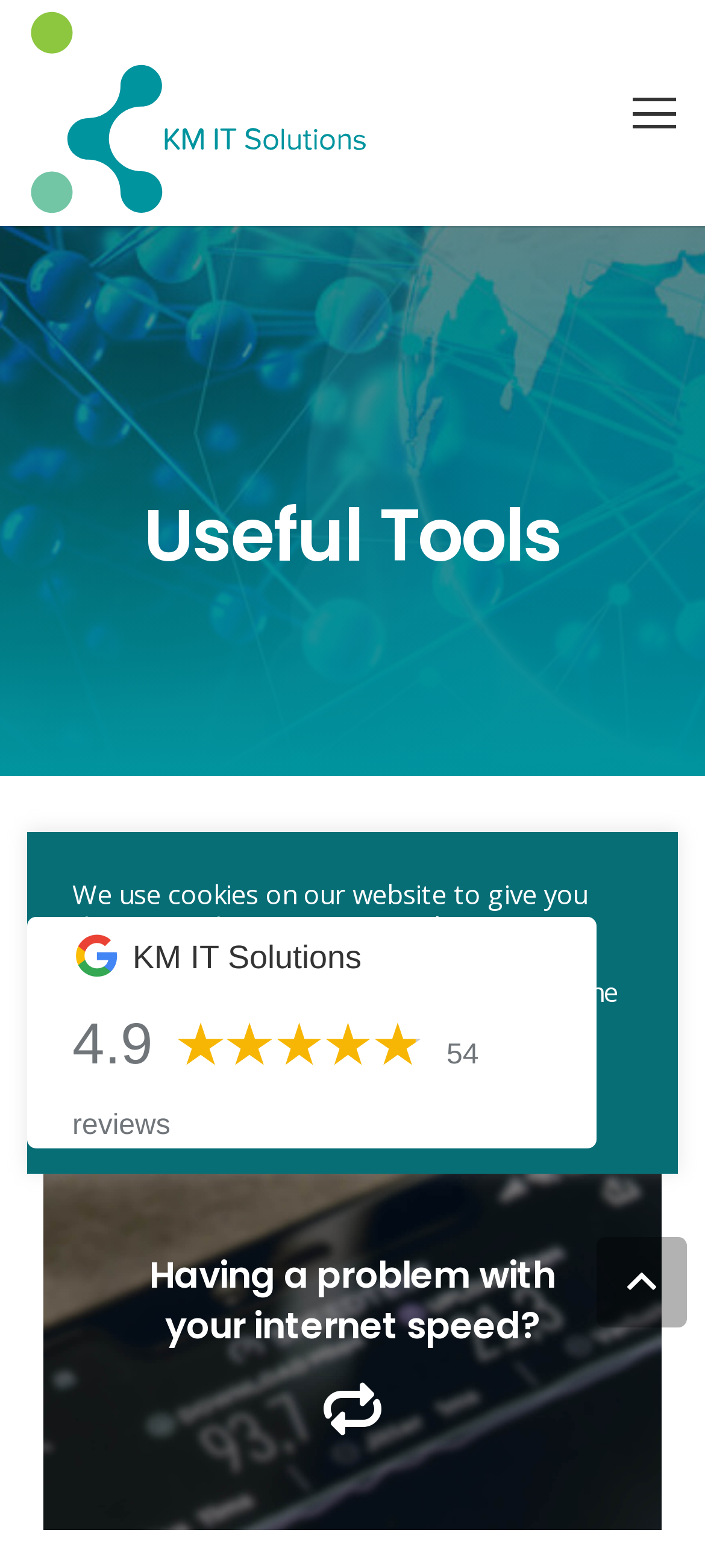Determine the bounding box coordinates of the UI element described below. Use the format (top-left x, top-left y, bottom-right x, bottom-right y) with floating point numbers between 0 and 1: Check speed

[0.317, 0.844, 0.683, 0.889]